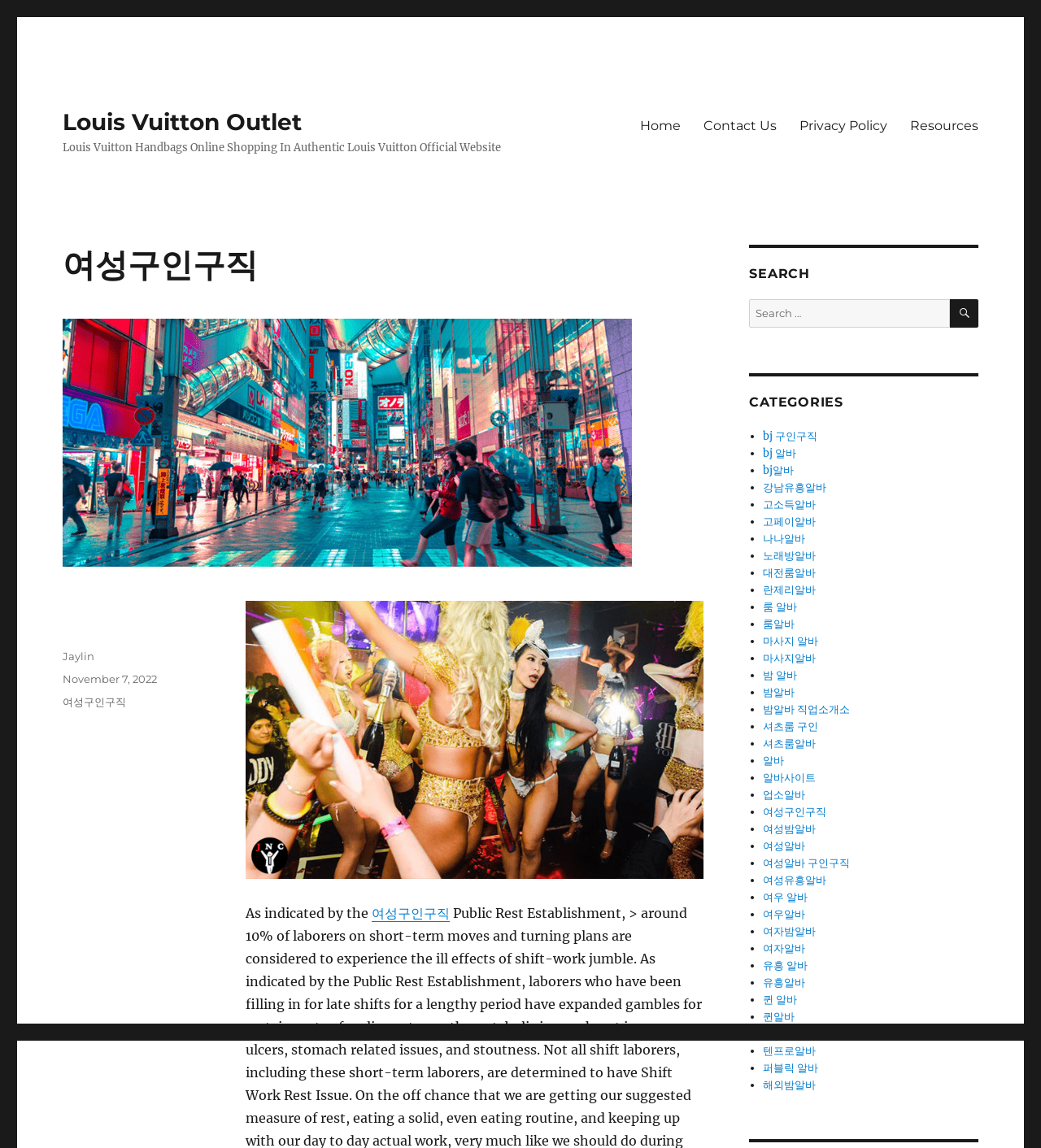Identify the bounding box coordinates for the region of the element that should be clicked to carry out the instruction: "Read the 'Privacy Policy'". The bounding box coordinates should be four float numbers between 0 and 1, i.e., [left, top, right, bottom].

[0.757, 0.094, 0.863, 0.124]